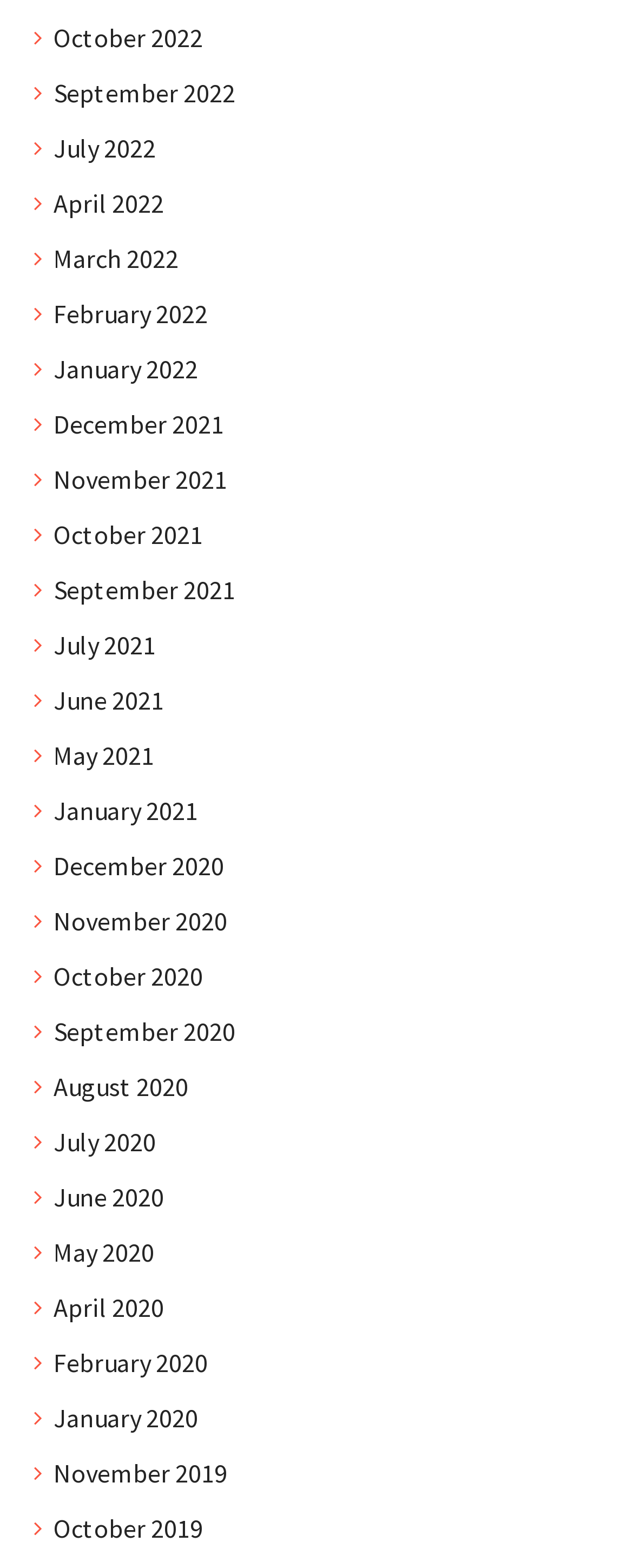Based on the image, give a detailed response to the question: How many links are there for the year 2022?

I counted the number of link elements on the webpage with the year 2022 and found 6 links, each representing a month in 2022.